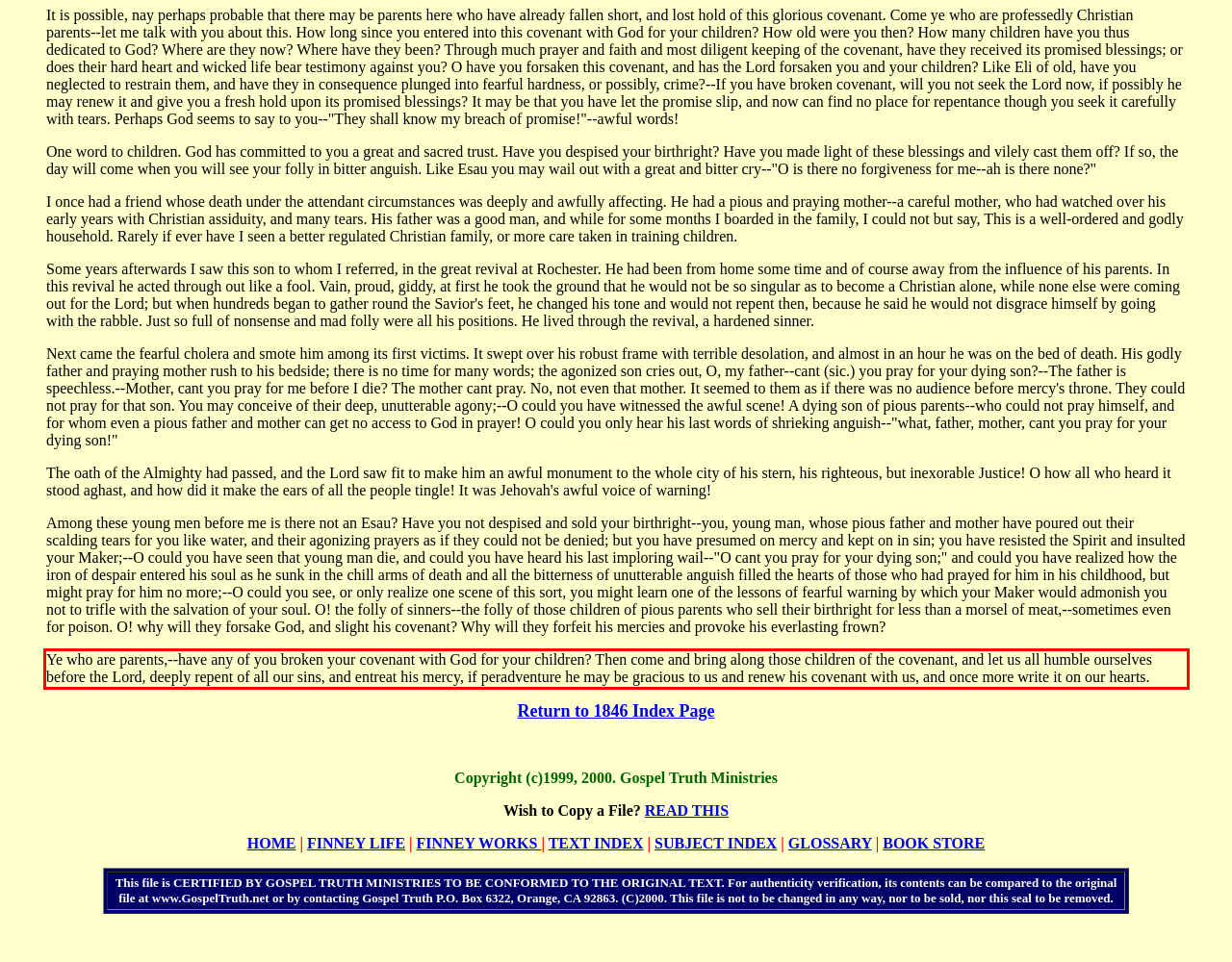Please examine the webpage screenshot containing a red bounding box and use OCR to recognize and output the text inside the red bounding box.

Ye who are parents,--have any of you broken your covenant with God for your children? Then come and bring along those children of the covenant, and let us all humble ourselves before the Lord, deeply repent of all our sins, and entreat his mercy, if peradventure he may be gracious to us and renew his covenant with us, and once more write it on our hearts.